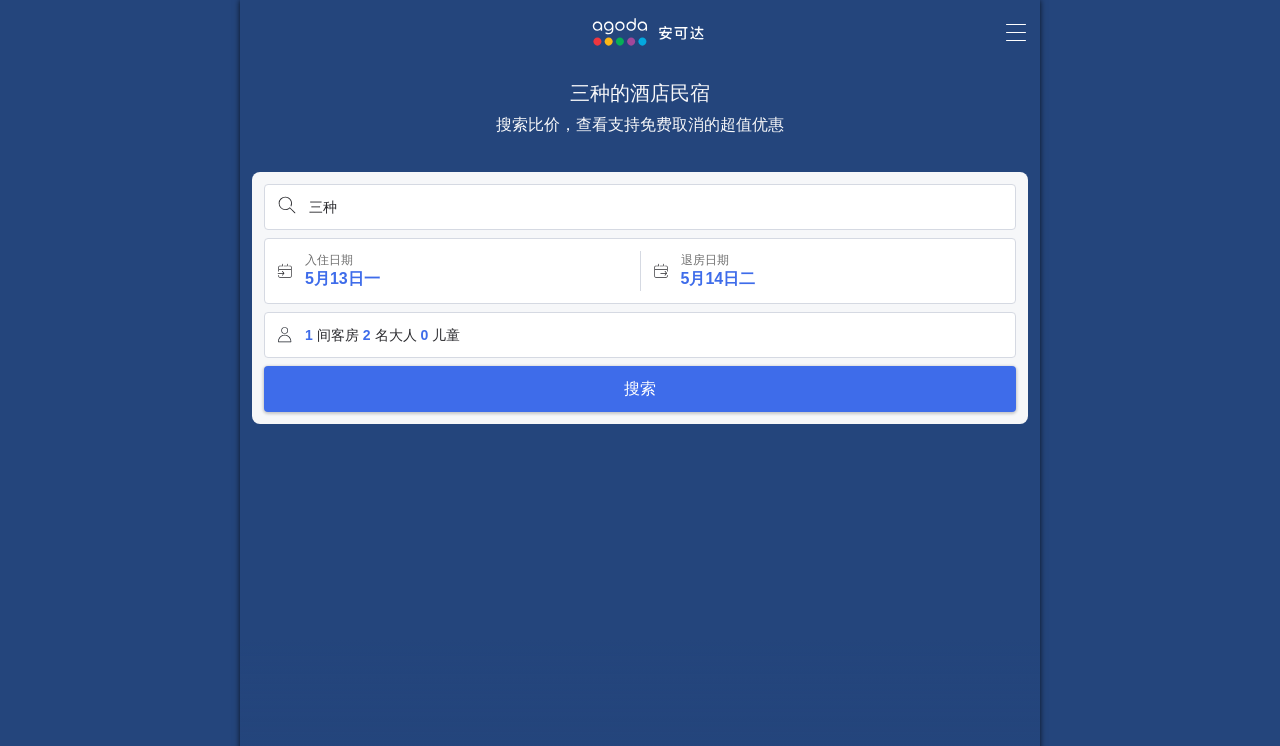Identify the bounding box for the UI element described as: "aria-label="Agoda logo Home link"". Ensure the coordinates are four float numbers between 0 and 1, formatted as [left, top, right, bottom].

[0.46, 0.024, 0.553, 0.062]